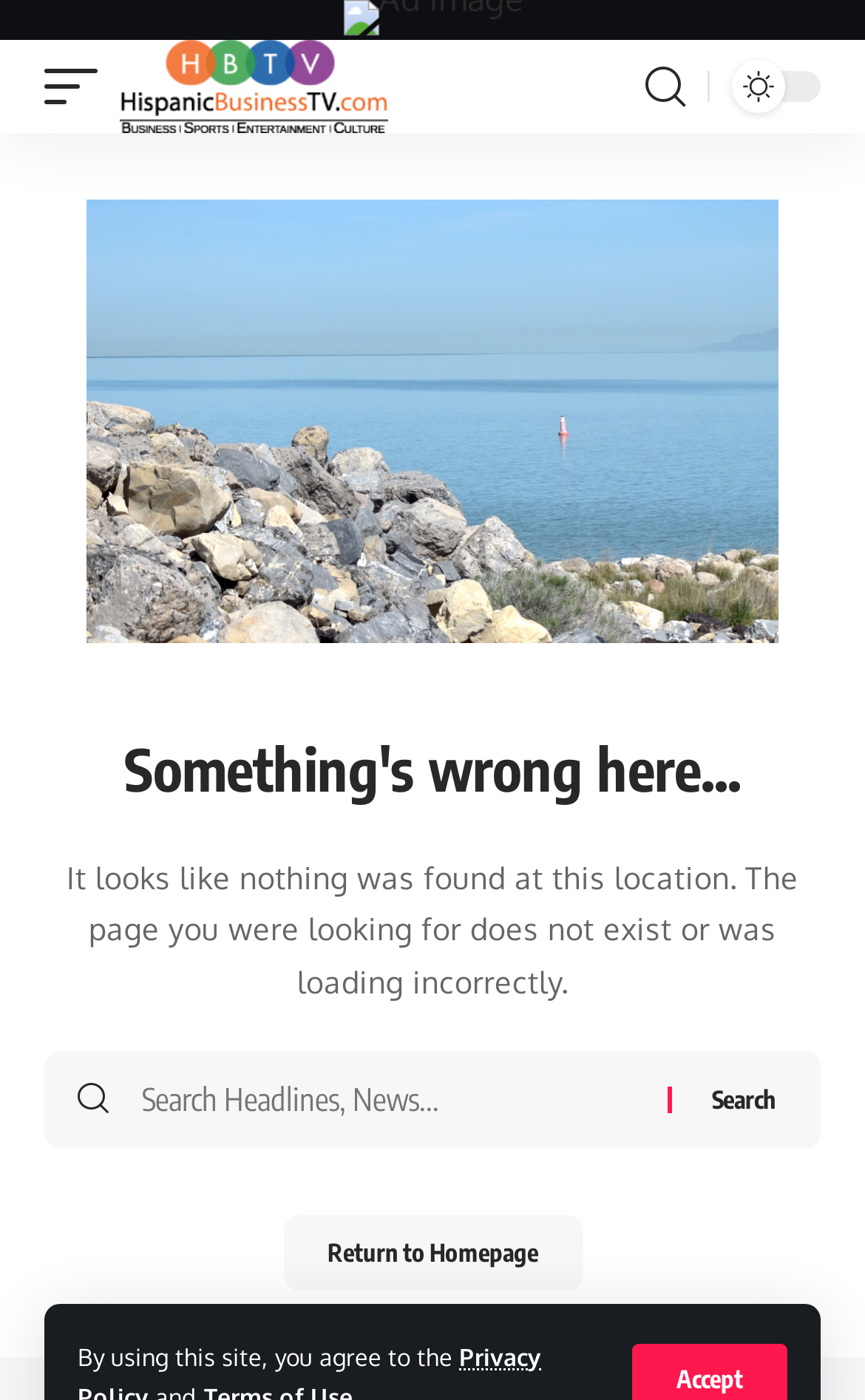Explain in detail what is displayed on the webpage.

The webpage is a "Page not found" error page for Hispanic Business TV. At the top of the page, there is an ad image that spans about half of the page's width. Below the ad, there are two links: "mobile trigger" and "Hispanic Business TV", with the latter having an accompanying image. 

On the left side of the page, there is a search function with a search box and a "Search" button. Above the search function, there is a heading that reads "Something's wrong here..." followed by a paragraph of text explaining that the page was not found. 

On the right side of the page, there is a link to "search". At the bottom of the page, there is a link to "Return to Homepage" and a statement about agreeing to the site's terms by using it.